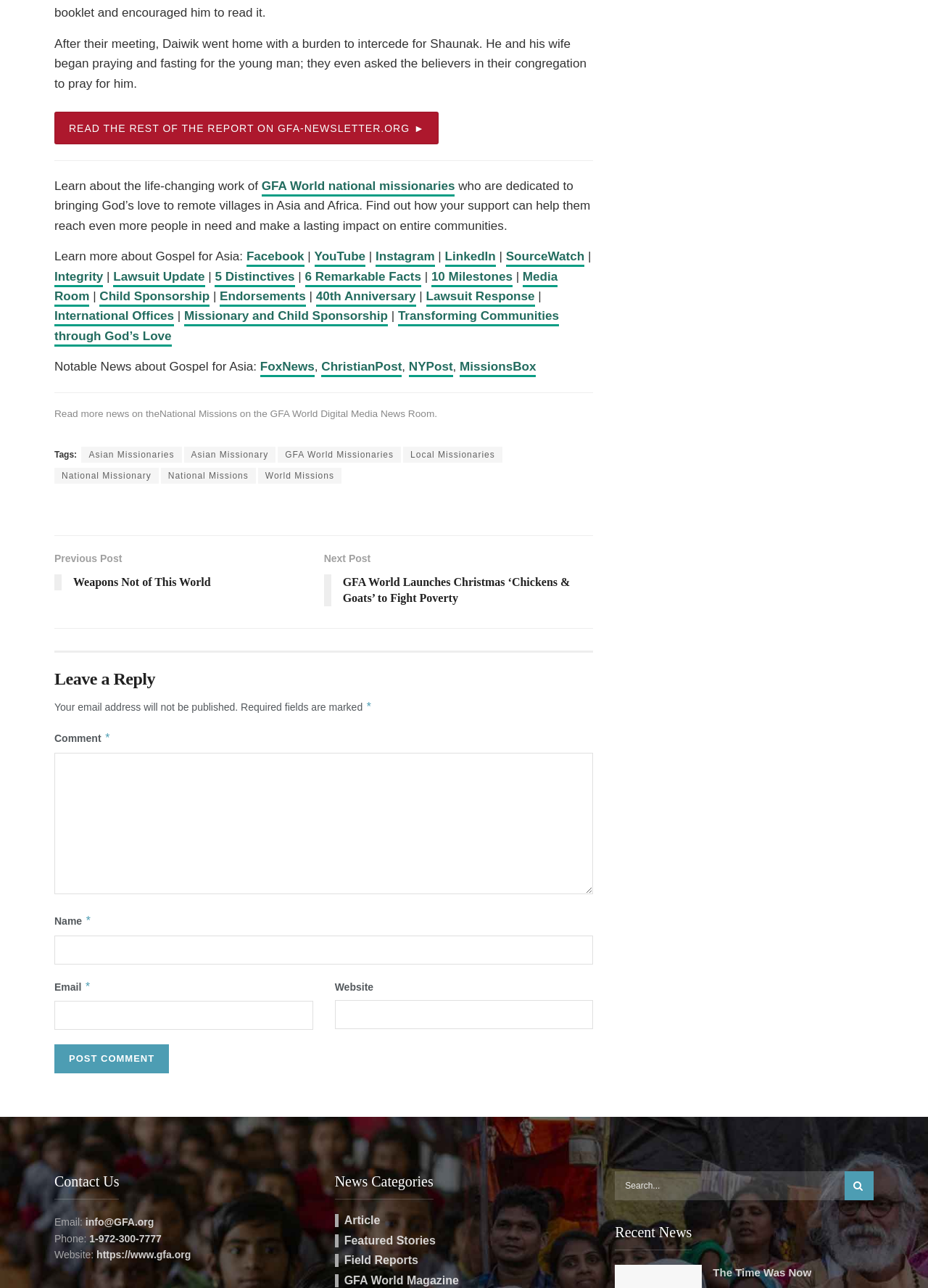Locate the bounding box coordinates of the element that should be clicked to execute the following instruction: "Post a comment".

[0.059, 0.811, 0.182, 0.833]